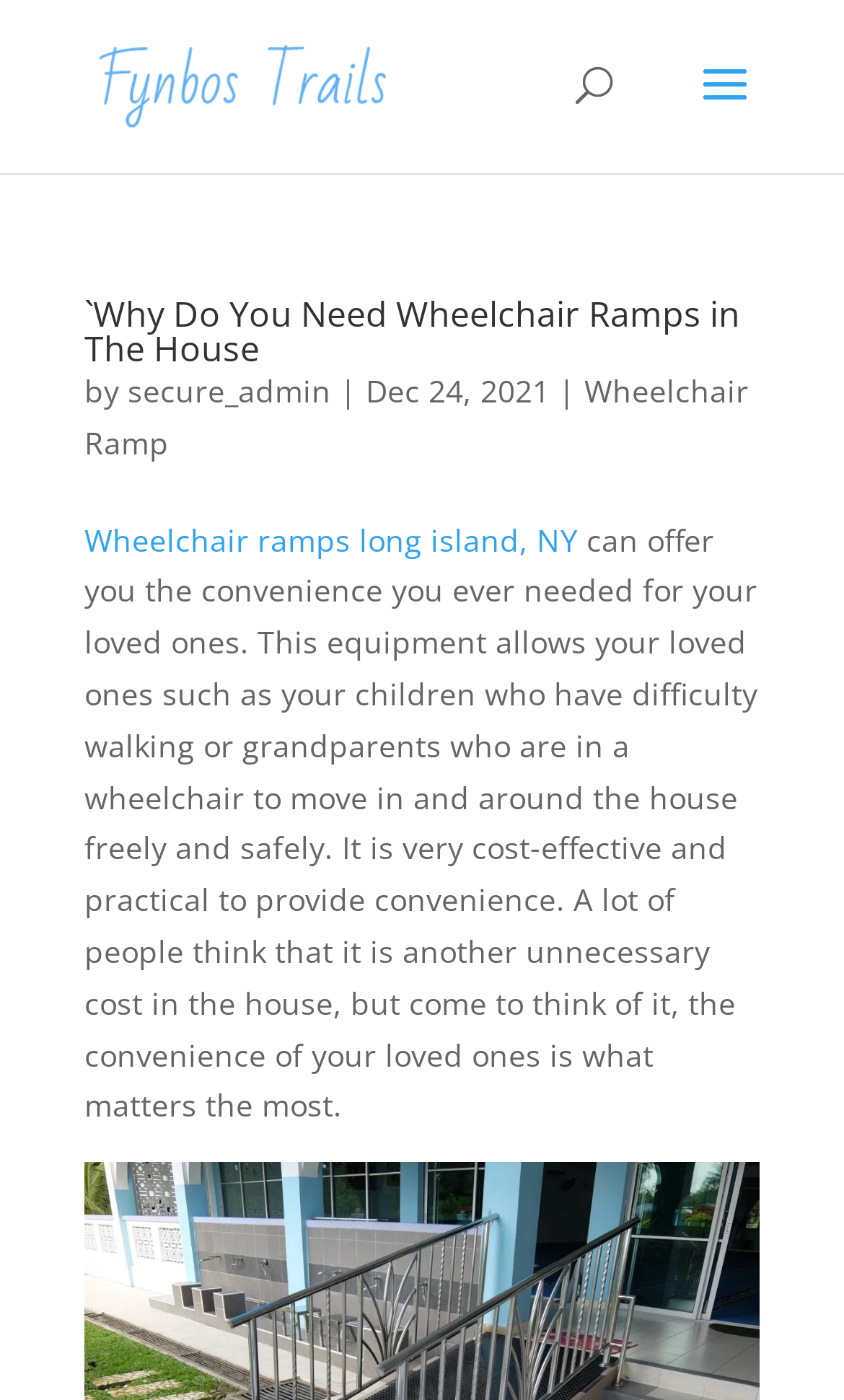Using the details from the image, please elaborate on the following question: What is the tone of the article?

The tone of the article appears to be informative, as it provides information and explanations about the benefits and importance of having wheelchair ramps in the house, without expressing a personal opinion or emotion.